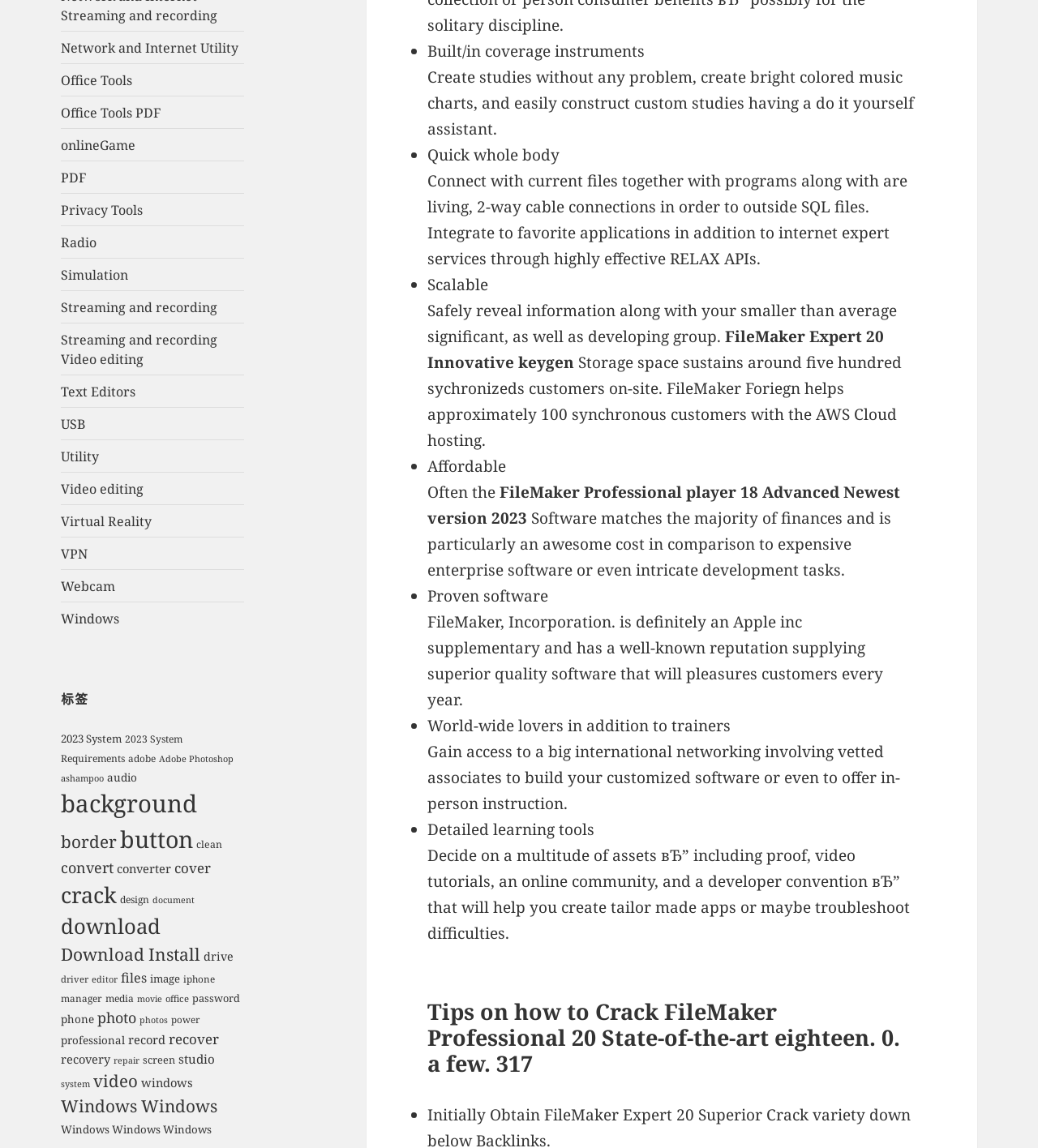Give the bounding box coordinates for this UI element: "2023 System". The coordinates should be four float numbers between 0 and 1, arranged as [left, top, right, bottom].

[0.059, 0.637, 0.117, 0.65]